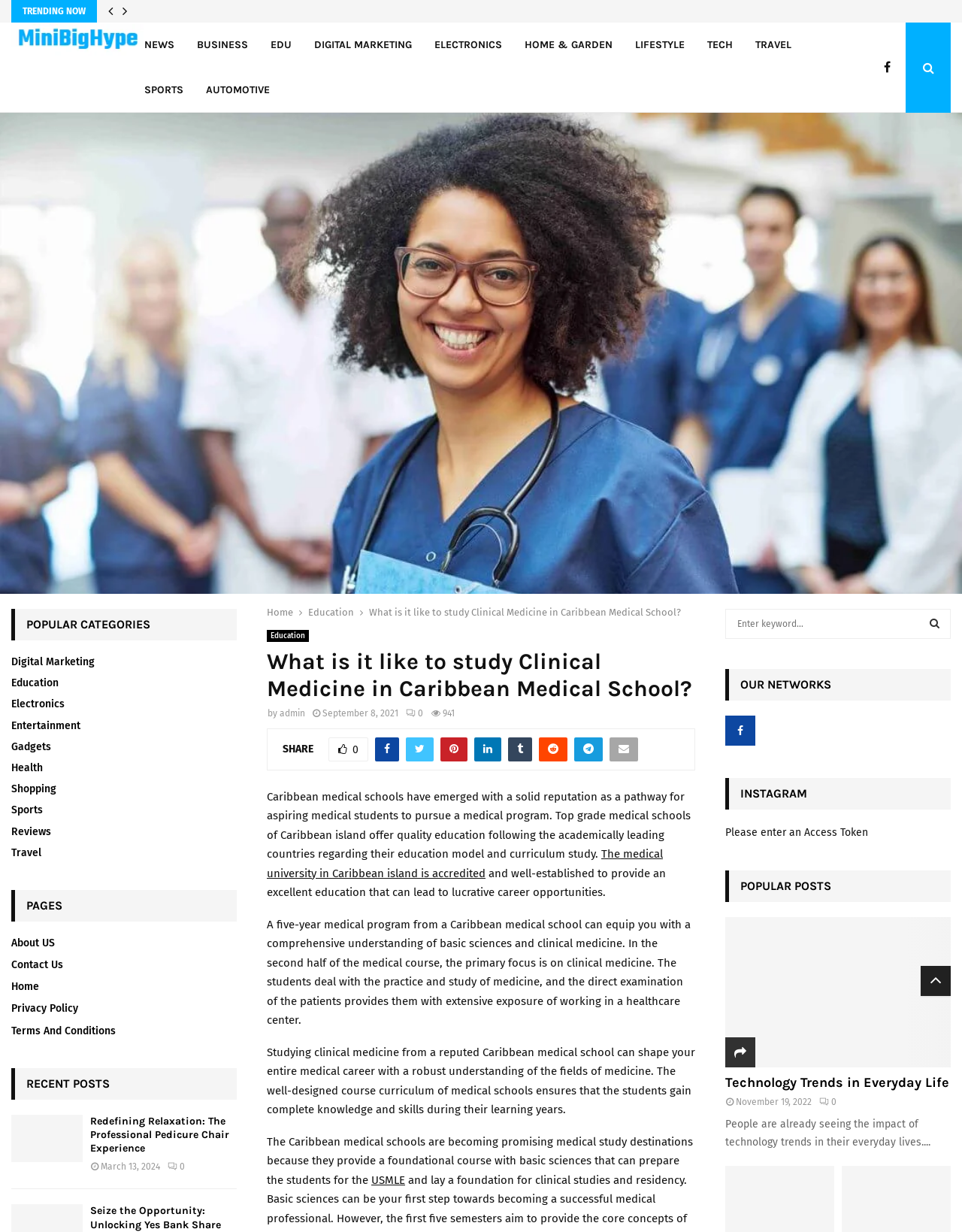Offer an in-depth caption of the entire webpage.

This webpage is about studying Clinical Medicine in Caribbean Medical Schools. At the top, there is a heading "Mini Big Hype" with a link and an image. Below it, there are several links to different categories such as NEWS, BUSINESS, EDU, and more. 

On the left side, there is a vertical menu with links to Home, Education, and other categories. Below the menu, there is an image that takes up most of the left side of the page.

The main content of the page is an article about studying Clinical Medicine in Caribbean Medical Schools. The article is divided into several paragraphs, each describing the benefits and features of studying medicine in the Caribbean. The text explains that Caribbean medical schools have a solid reputation, offer quality education, and provide a comprehensive understanding of basic sciences and clinical medicine.

On the right side, there are several sections, including POPULAR CATEGORIES, PAGES, and RECENT POSTS. The POPULAR CATEGORIES section has links to Digital Marketing, Education, Electronics, and more. The PAGES section has links to About US, Contact Us, Home, and more. The RECENT POSTS section has a link to an article titled "Redefining Relaxation: The Professional Pedicure Chair Experience".

At the bottom of the page, there is a search bar with a button that says "SEARCH". Next to the search bar, there is a heading "OUR NETWORKS" with a link to Instagram.